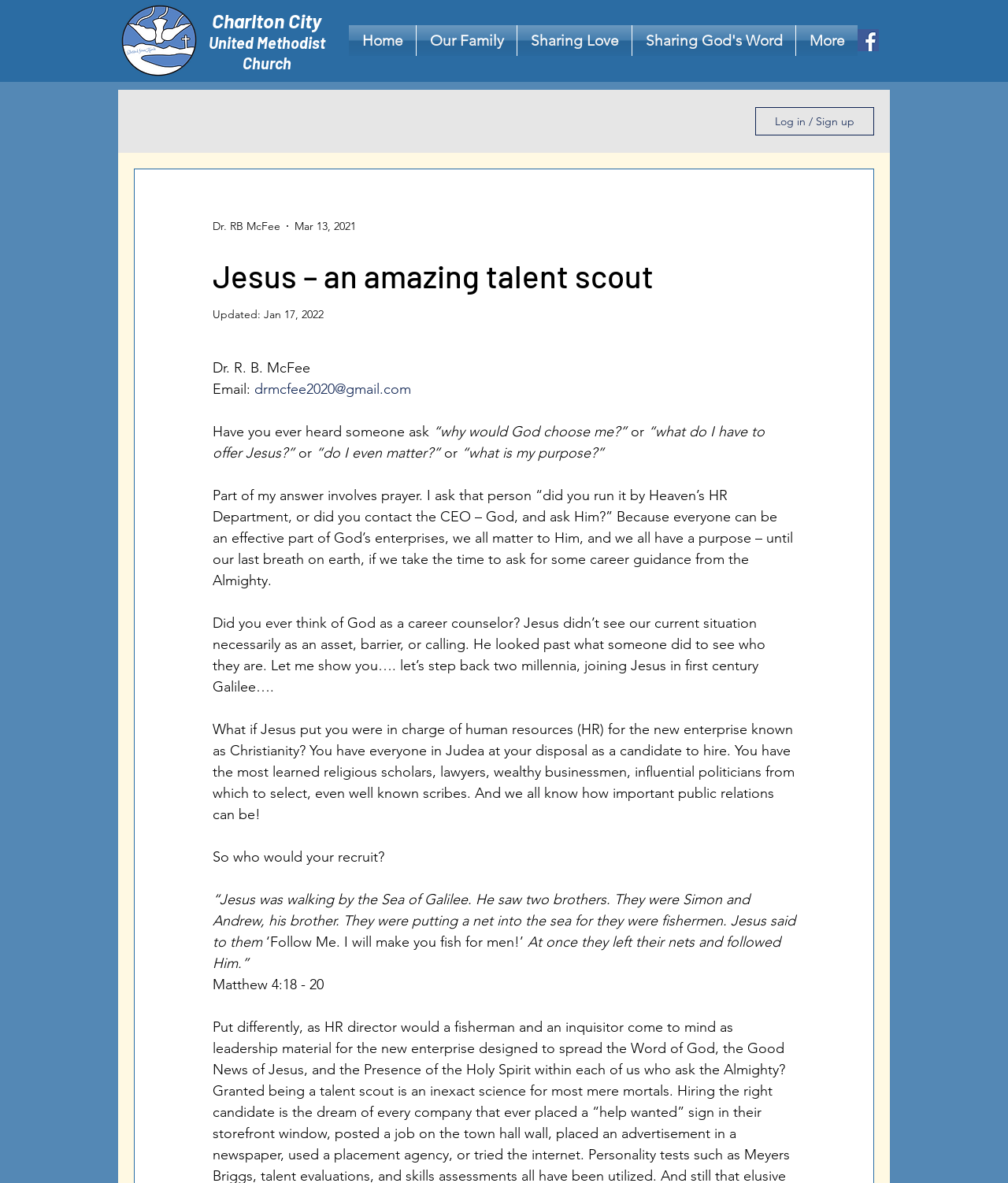Explain the webpage in detail.

This webpage is about Dr. R. B. McFee's article "Jesus – an amazing talent scout". At the top left corner, there is a logo of Charlton City United Methodist Church. Below the logo, there is a link to the church's name. On the top right corner, there is a social bar with a Facebook link and its corresponding image. 

Below the social bar, there is a navigation menu with links to "Home", "Our Family", "Sharing Love", "Sharing God's Word", and "More". To the right of the navigation menu, there is a "Log in / Sign up" button. 

The main content of the webpage starts with a heading "Jesus – an amazing talent scout" followed by the author's name "Dr. RB McFee" and the date "Mar 13, 2021". The article begins with a question "Have you ever heard someone ask “why would God choose me?” or “what do I have to offer Jesus?” or “do I even matter?” or “what is my purpose?”" and then the author shares his answer involving prayer and seeking career guidance from God. 

The article continues to explore the idea of Jesus as a career counselor, imagining a scenario where Jesus recruits people for the new enterprise of Christianity. The author asks the reader to consider who they would recruit from the pool of candidates in Judea, including learned religious scholars, lawyers, wealthy businessmen, influential politicians, and well-known scribes. 

The article then tells the story of Jesus recruiting Simon and Andrew, two fishermen, to follow him and become "fishers of men". The story is accompanied by a Bible verse from Matthew 4:18-20. The author concludes by asking the reader if a fisherman and an inquisitor would come to mind as leadership material for spreading the Word of God.